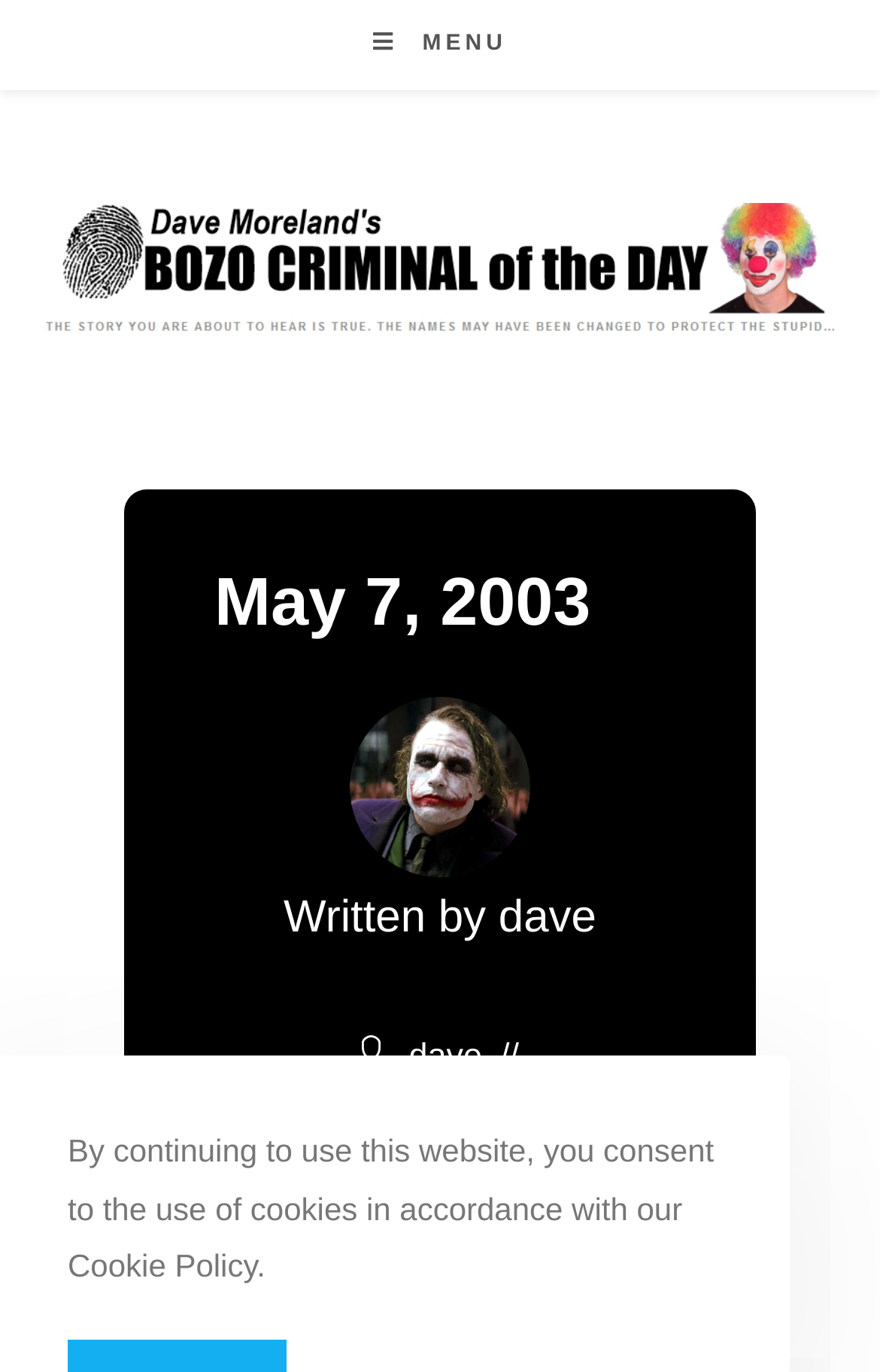What is the type of content in this article?
Provide a detailed and well-explained answer to the question.

I inferred the type of content by looking at the article's name, 'Dave Moreland's Bozo Criminal of the Day', which suggests that the article is about a 'criminal of the day'.